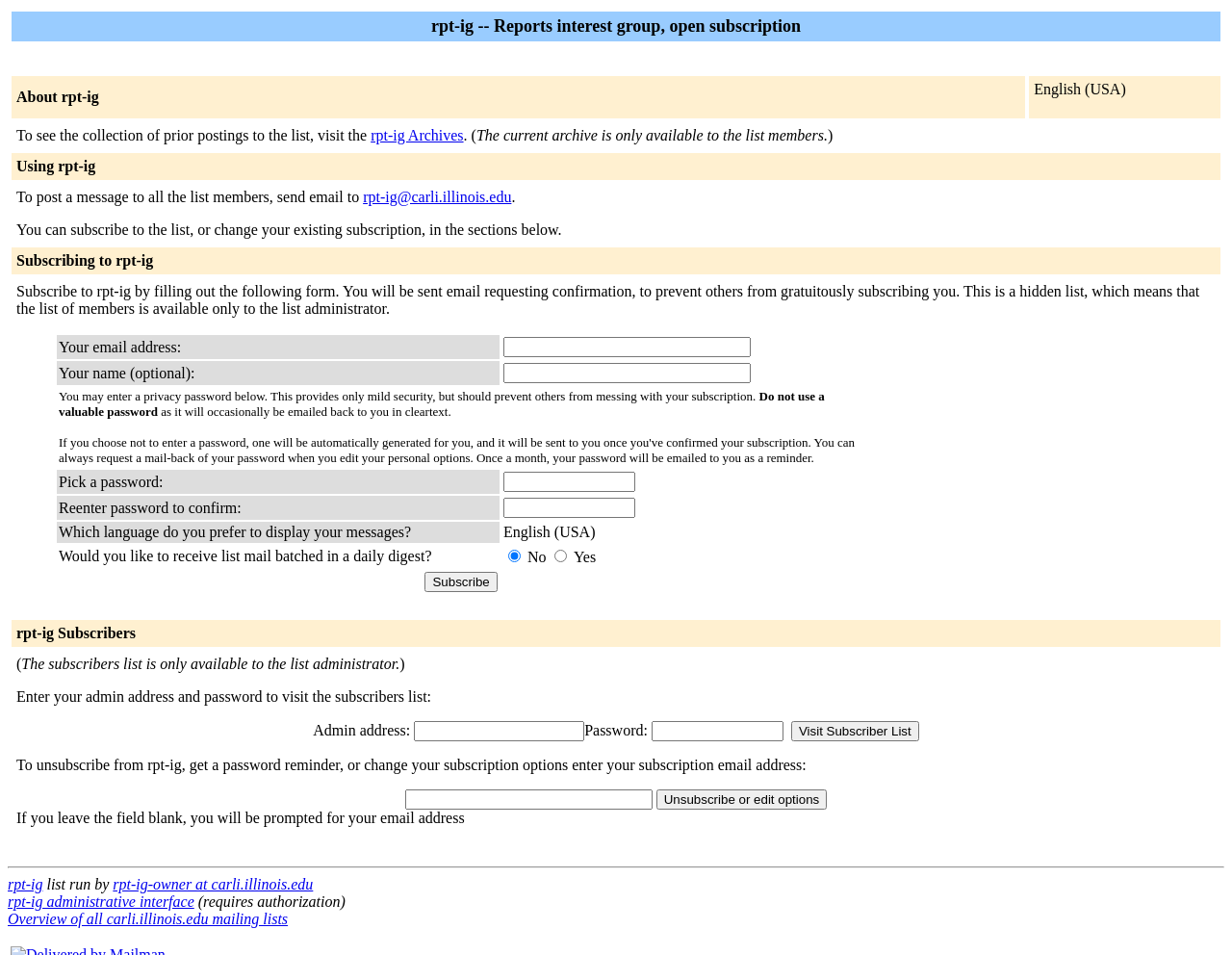Highlight the bounding box coordinates of the element that should be clicked to carry out the following instruction: "Click the YouTube link". The coordinates must be given as four float numbers ranging from 0 to 1, i.e., [left, top, right, bottom].

None